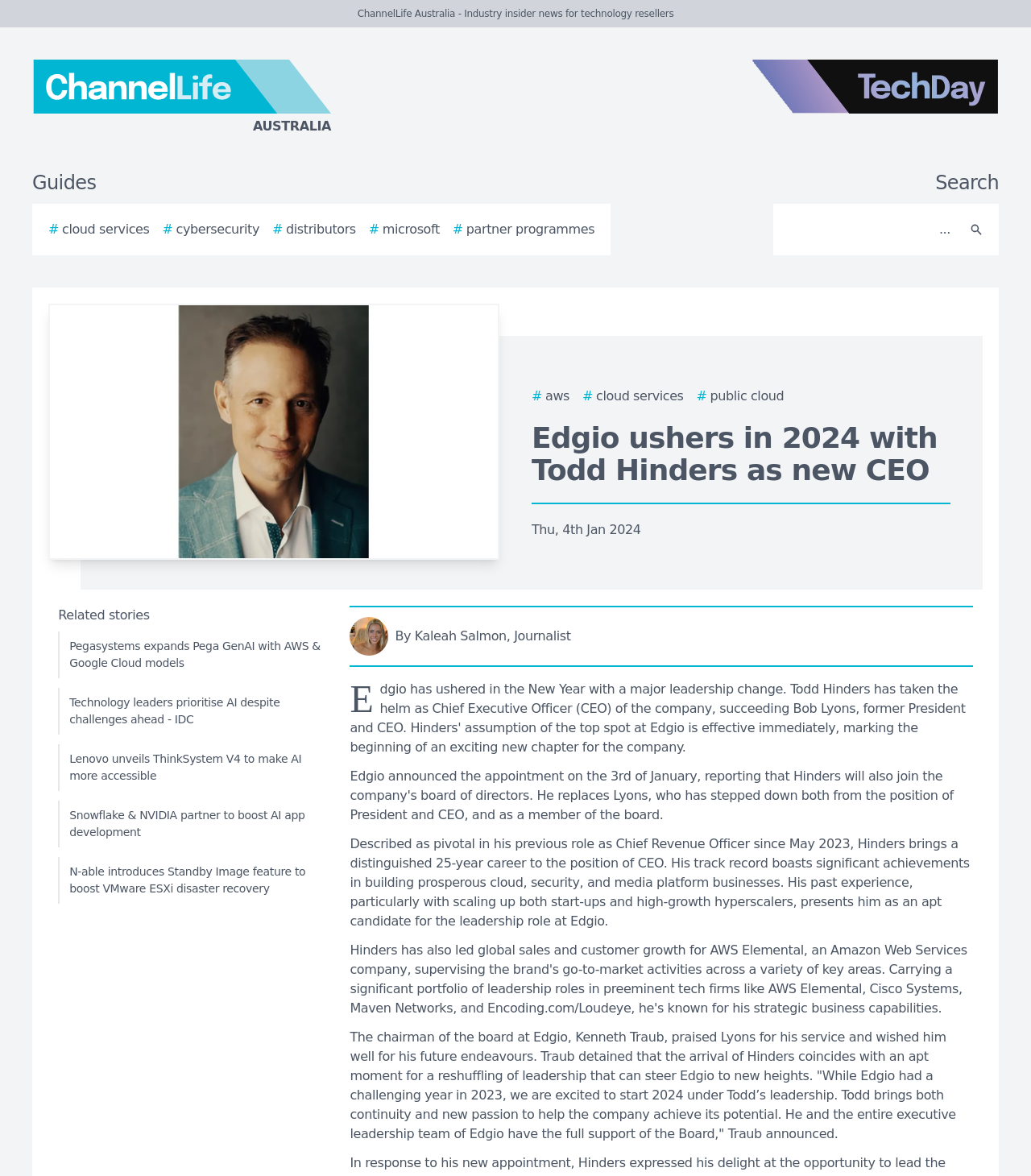What is the name of the chairman of the board at Edgio?
Based on the image, provide your answer in one word or phrase.

Kenneth Traub